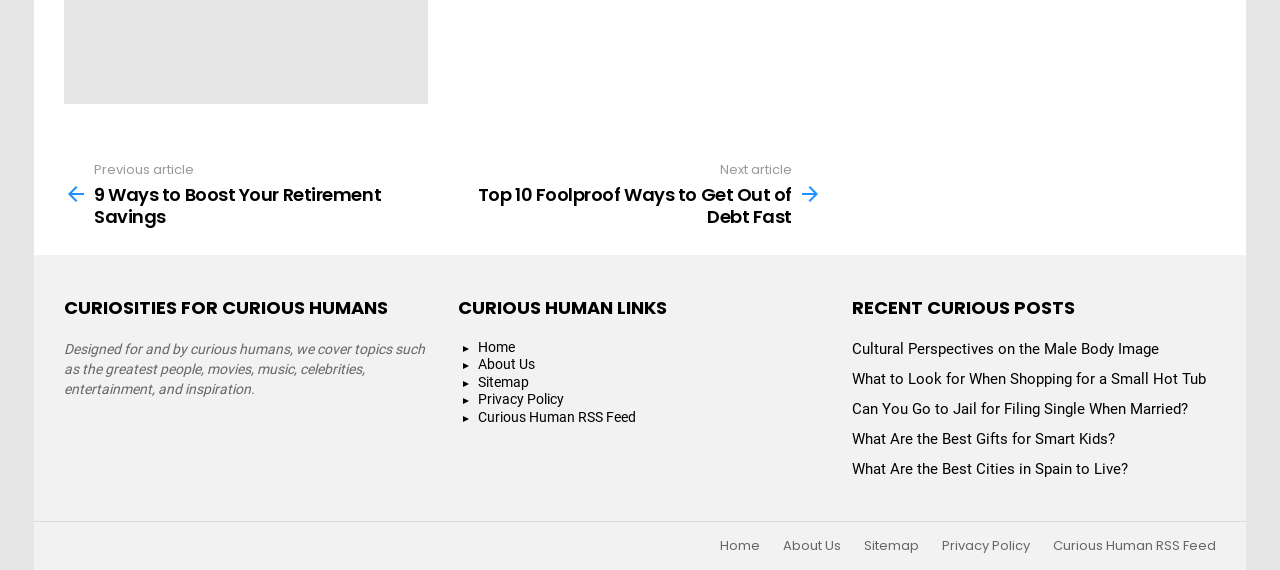Identify the bounding box for the UI element described as: "About Us". The coordinates should be four float numbers between 0 and 1, i.e., [left, top, right, bottom].

[0.604, 0.943, 0.665, 0.972]